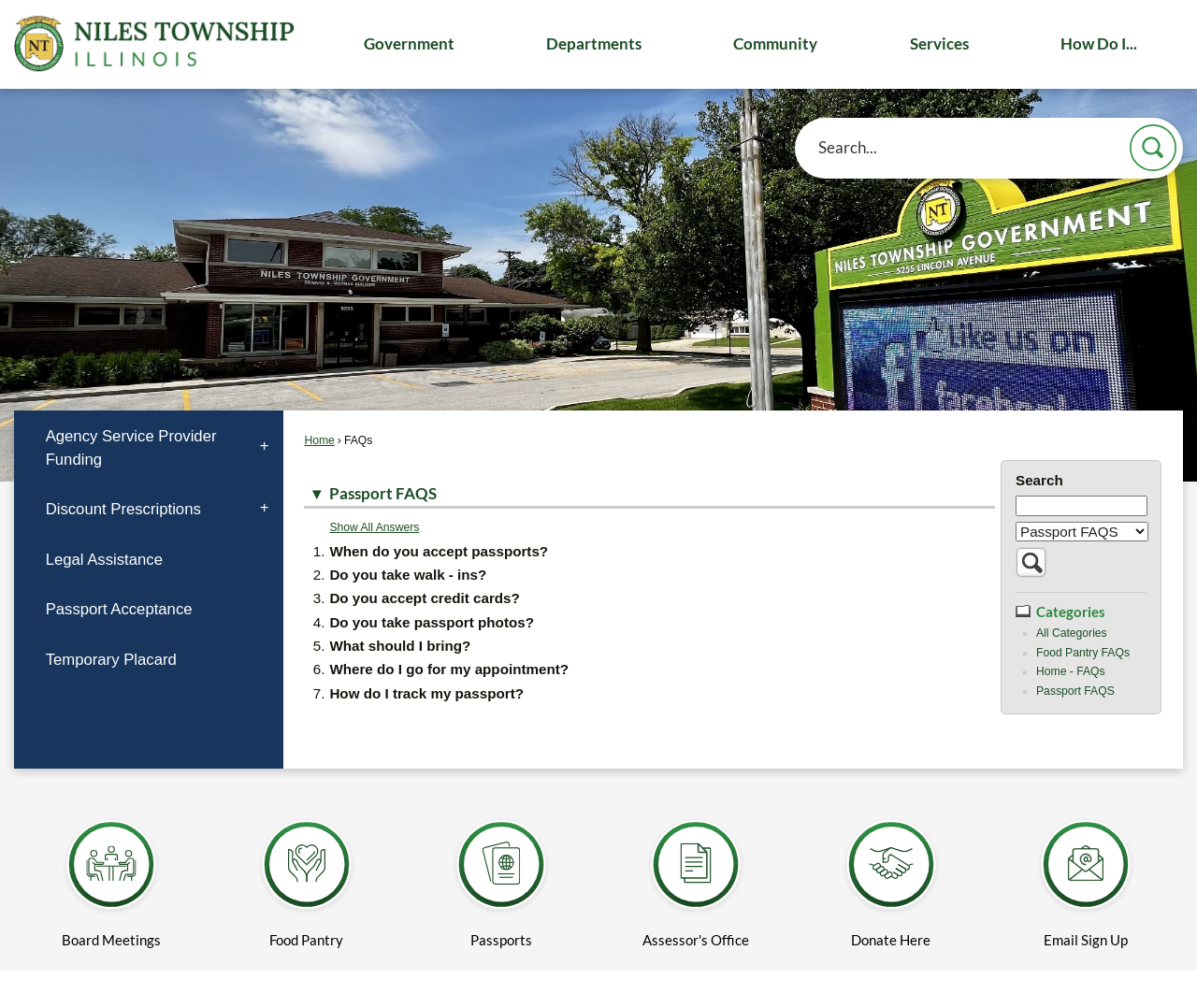Please answer the following question as detailed as possible based on the image: 
What type of information is categorized under 'Passport FAQS'?

The 'Passport FAQS' category is listed under the 'Categories' heading, and it contains several links to specific FAQs related to passports, such as 'When do you accept passports?' and 'Do you take passport photos?'. This suggests that the 'Passport FAQS' category is used to organize and provide access to FAQs related to passports.